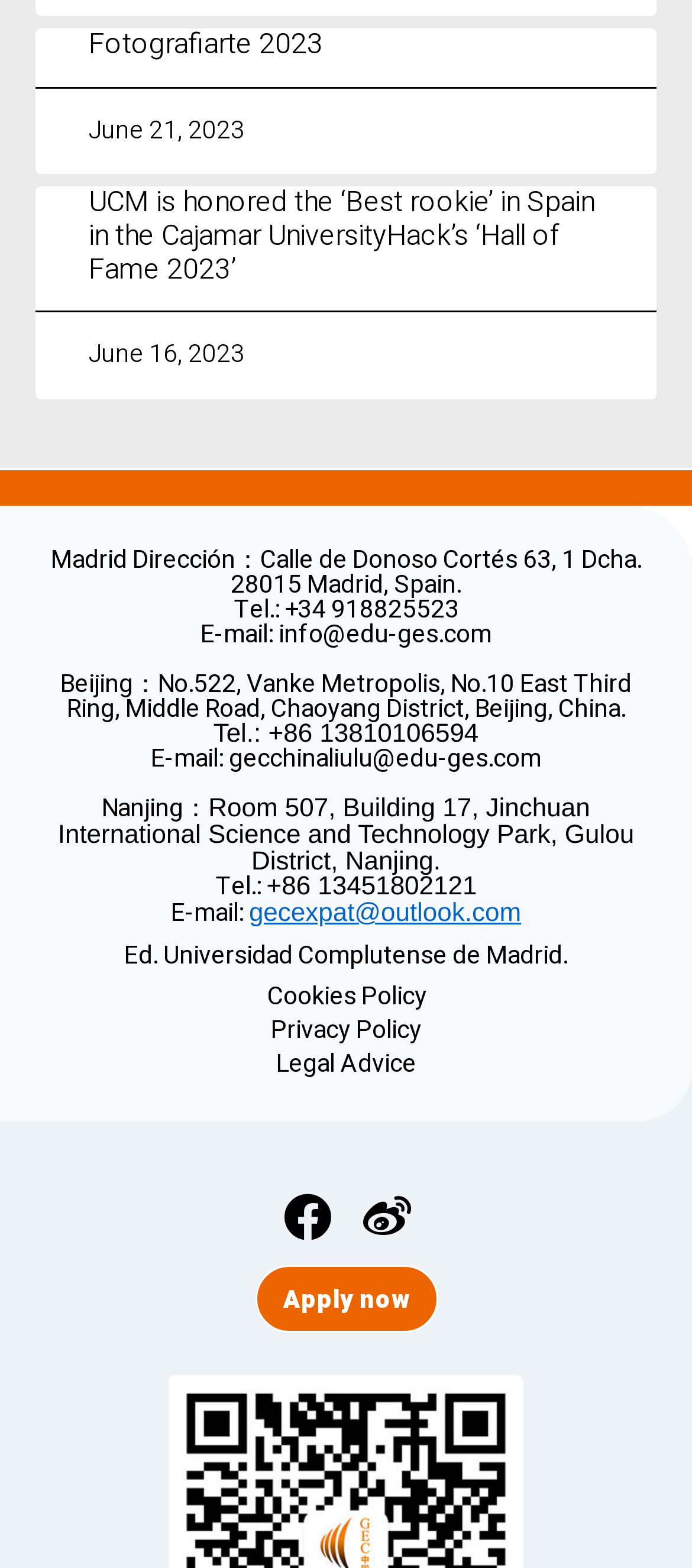Please identify the bounding box coordinates of the element that needs to be clicked to perform the following instruction: "Get the contact information for the Madrid office".

[0.051, 0.349, 0.949, 0.591]